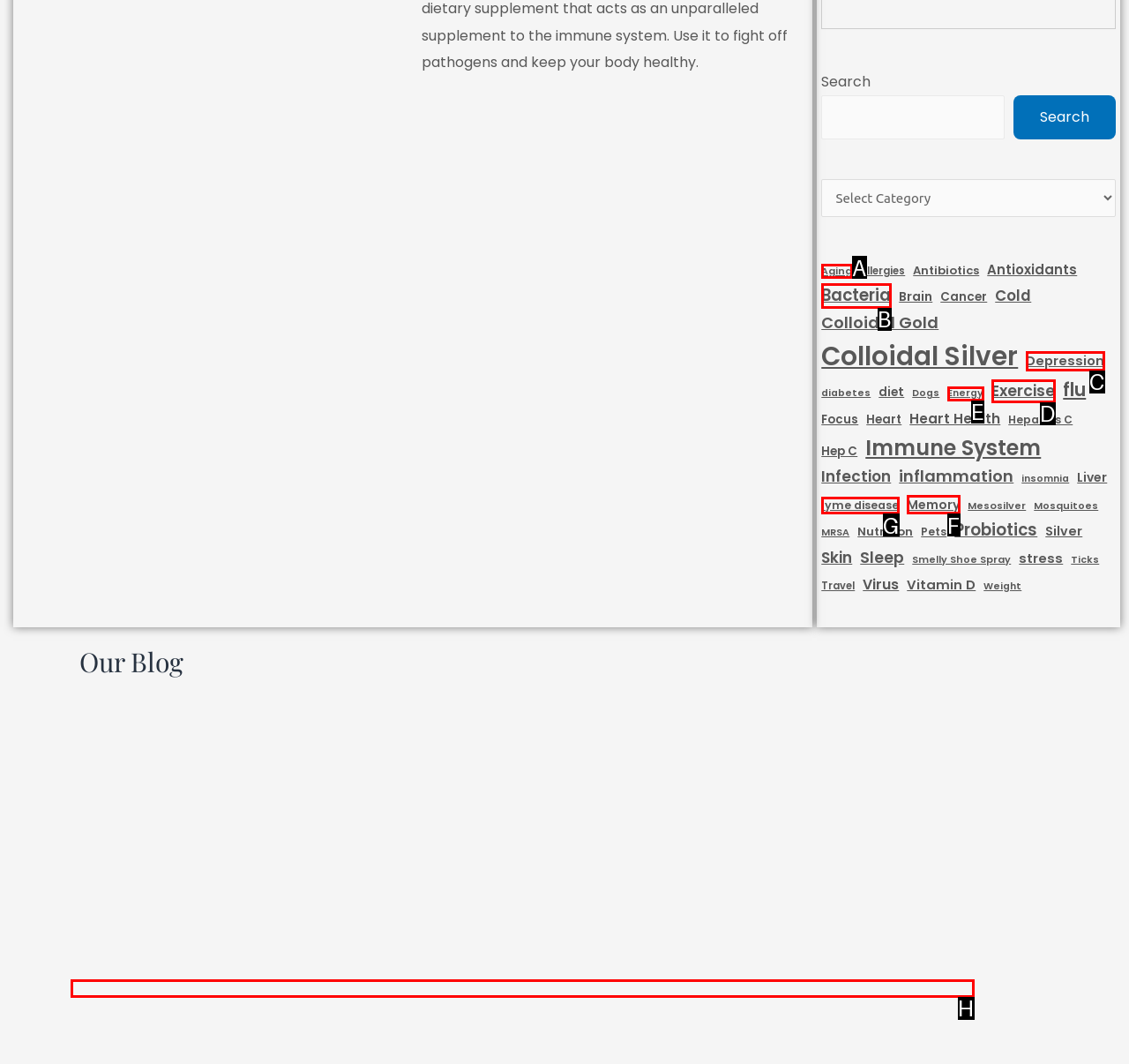Select the appropriate letter to fulfill the given instruction: Search for something
Provide the letter of the correct option directly.

None